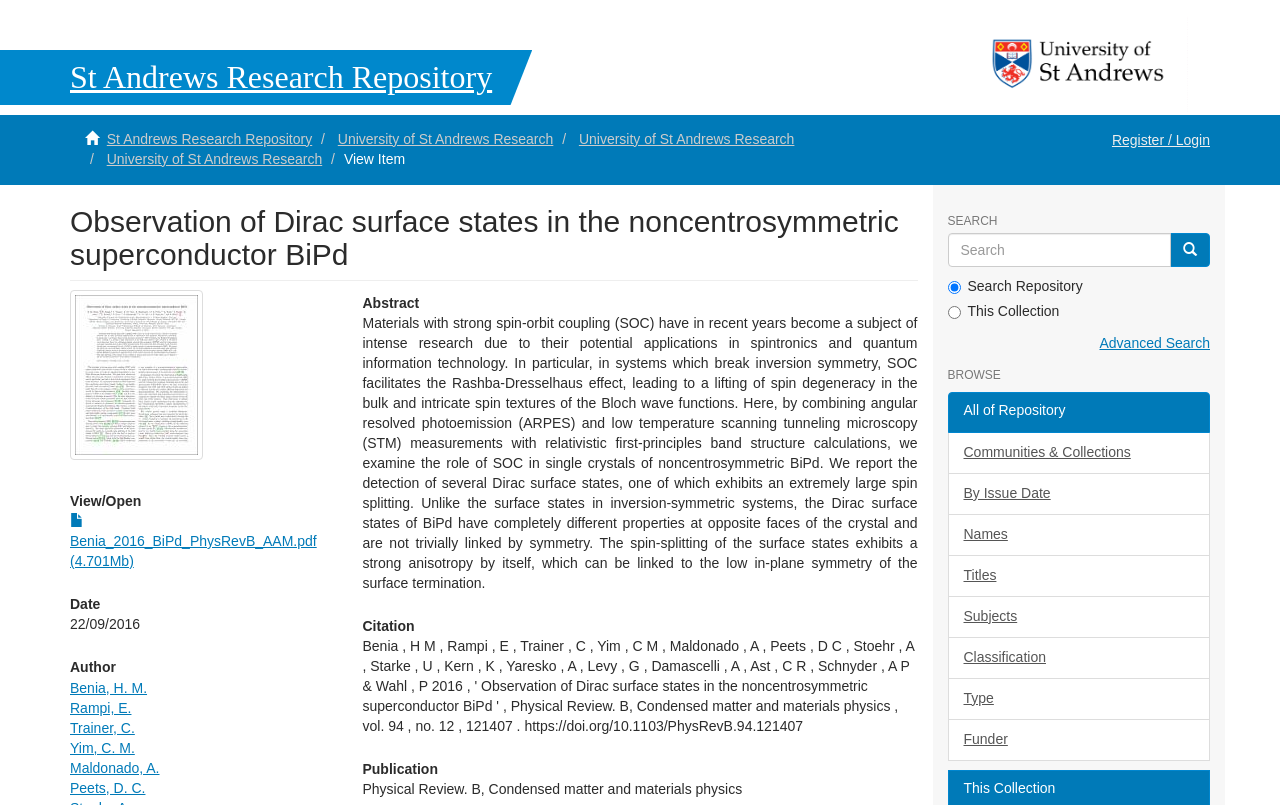Refer to the image and provide a thorough answer to this question:
What is the date of the research paper?

I found the answer by looking at the section that says 'Date' and then finding the corresponding date, which is '22/09/2016'.